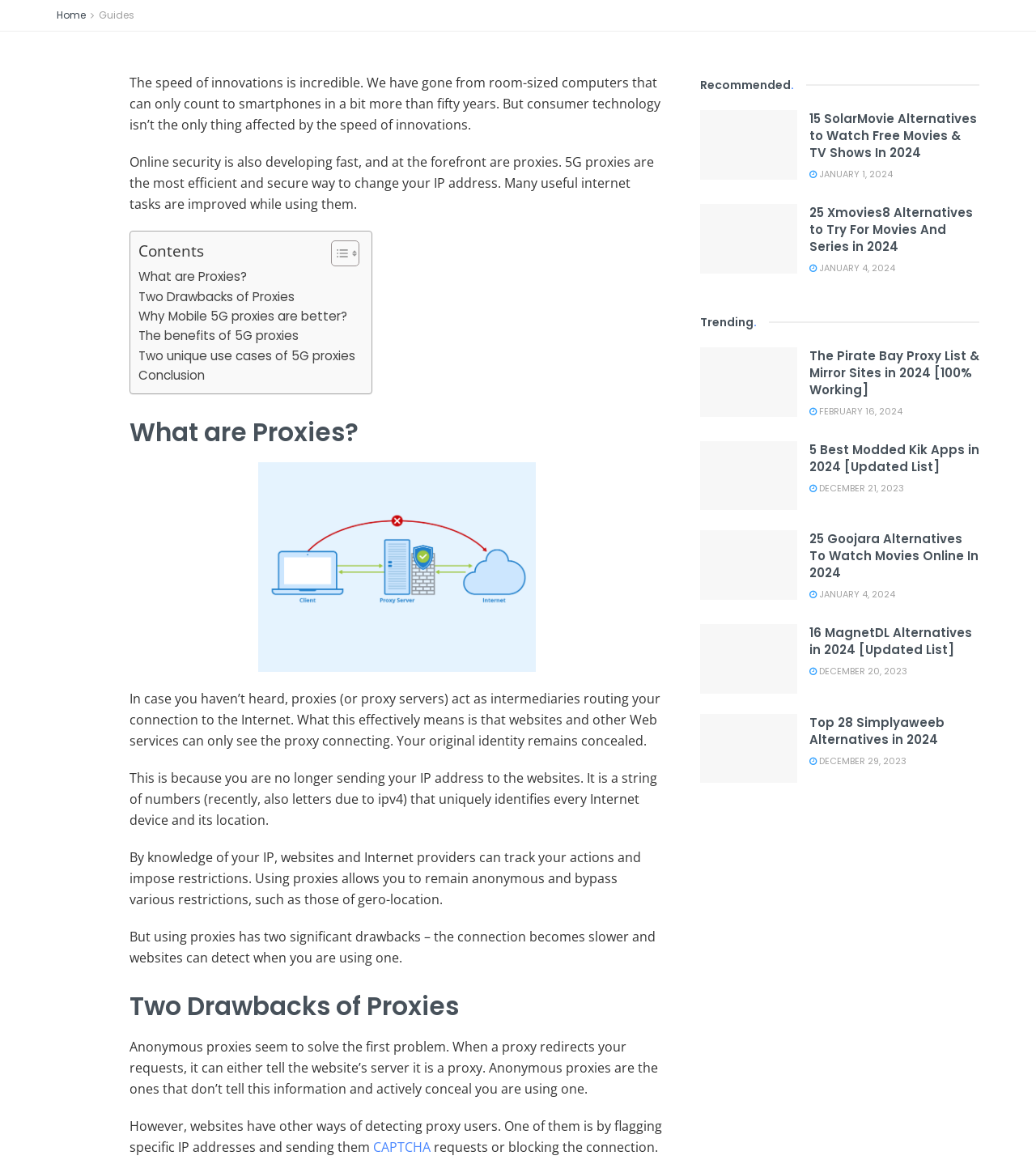Answer the following query concisely with a single word or phrase:
How many links are there in the 'Contents' table?

5